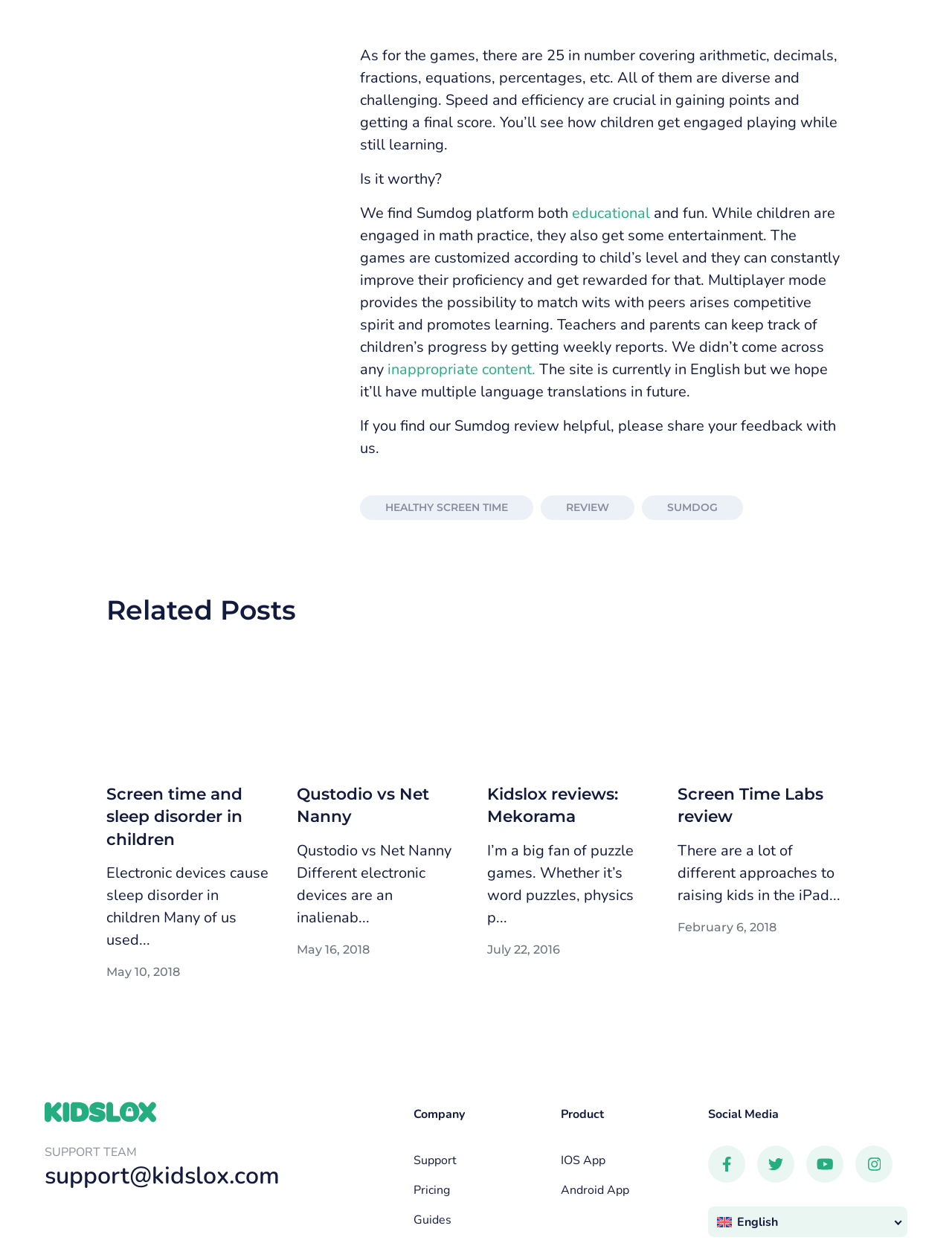Please determine the bounding box coordinates of the section I need to click to accomplish this instruction: "Visit the 'SUMDOG' review page".

[0.674, 0.4, 0.781, 0.419]